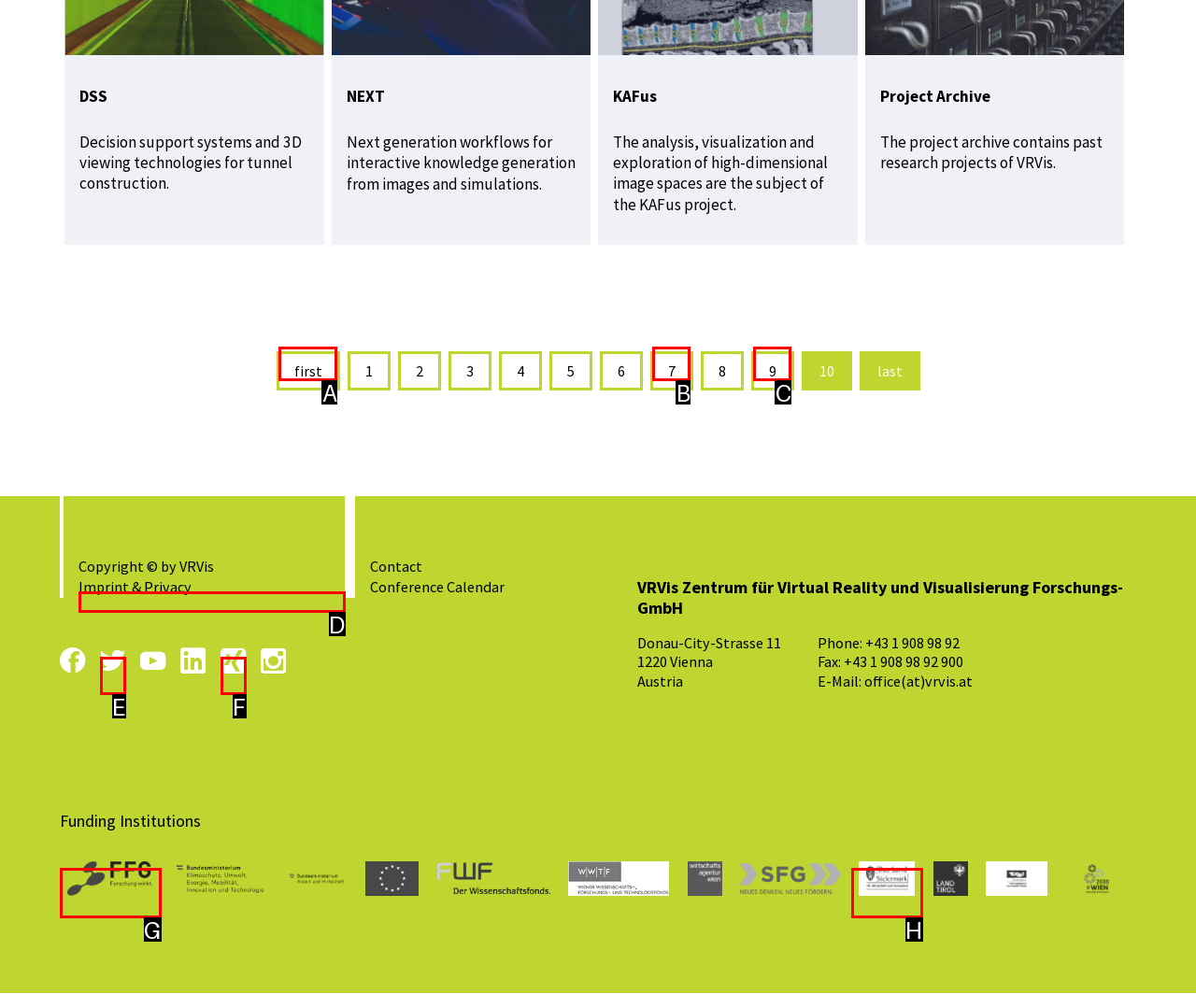Which lettered UI element aligns with this description: Imprint & Privacy
Provide your answer using the letter from the available choices.

D